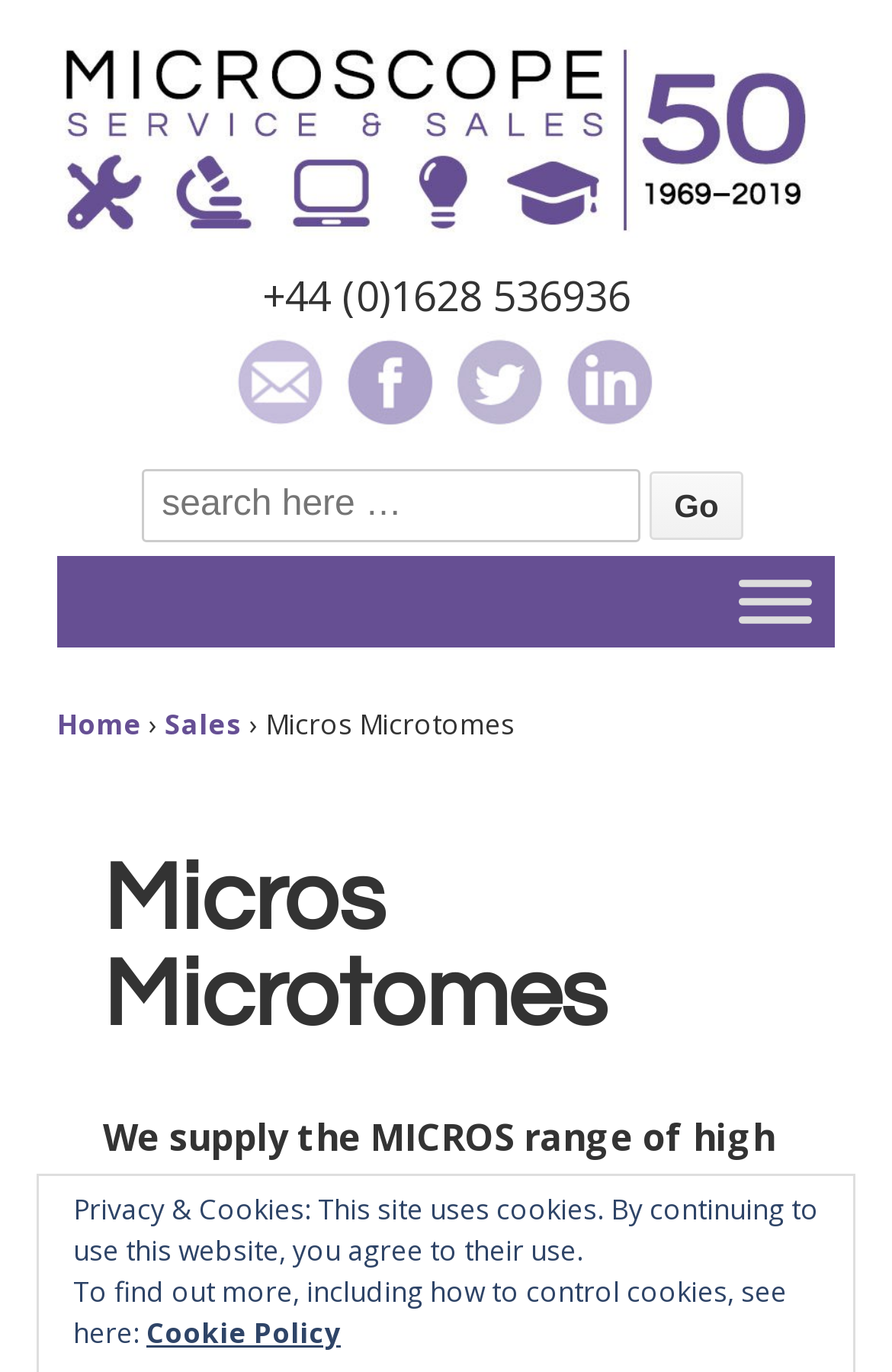Return the bounding box coordinates of the UI element that corresponds to this description: "alt="Microscope Service and Sales"". The coordinates must be given as four float numbers in the range of 0 and 1, [left, top, right, bottom].

[0.064, 0.081, 0.936, 0.118]